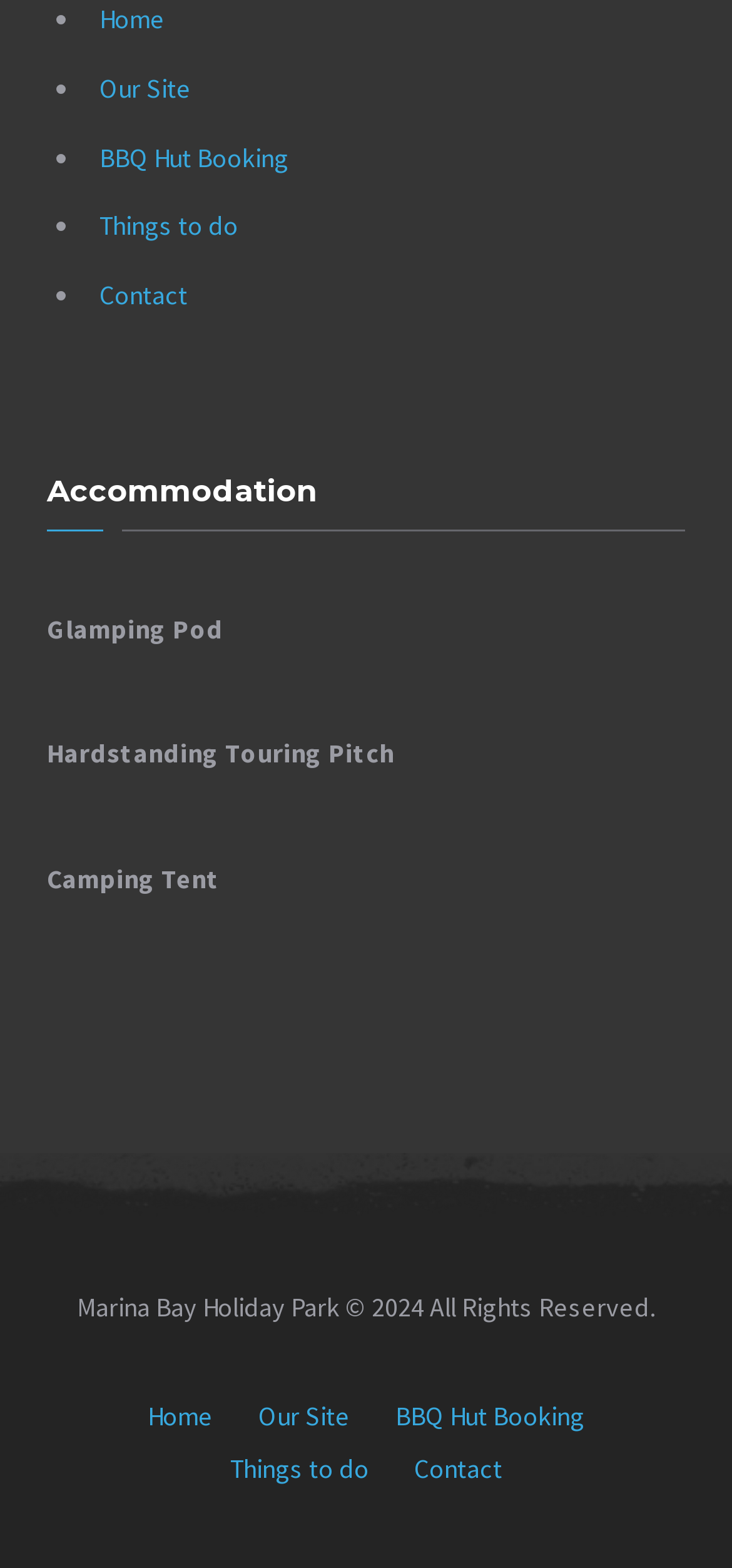How many types of accommodation are listed? Please answer the question using a single word or phrase based on the image.

3